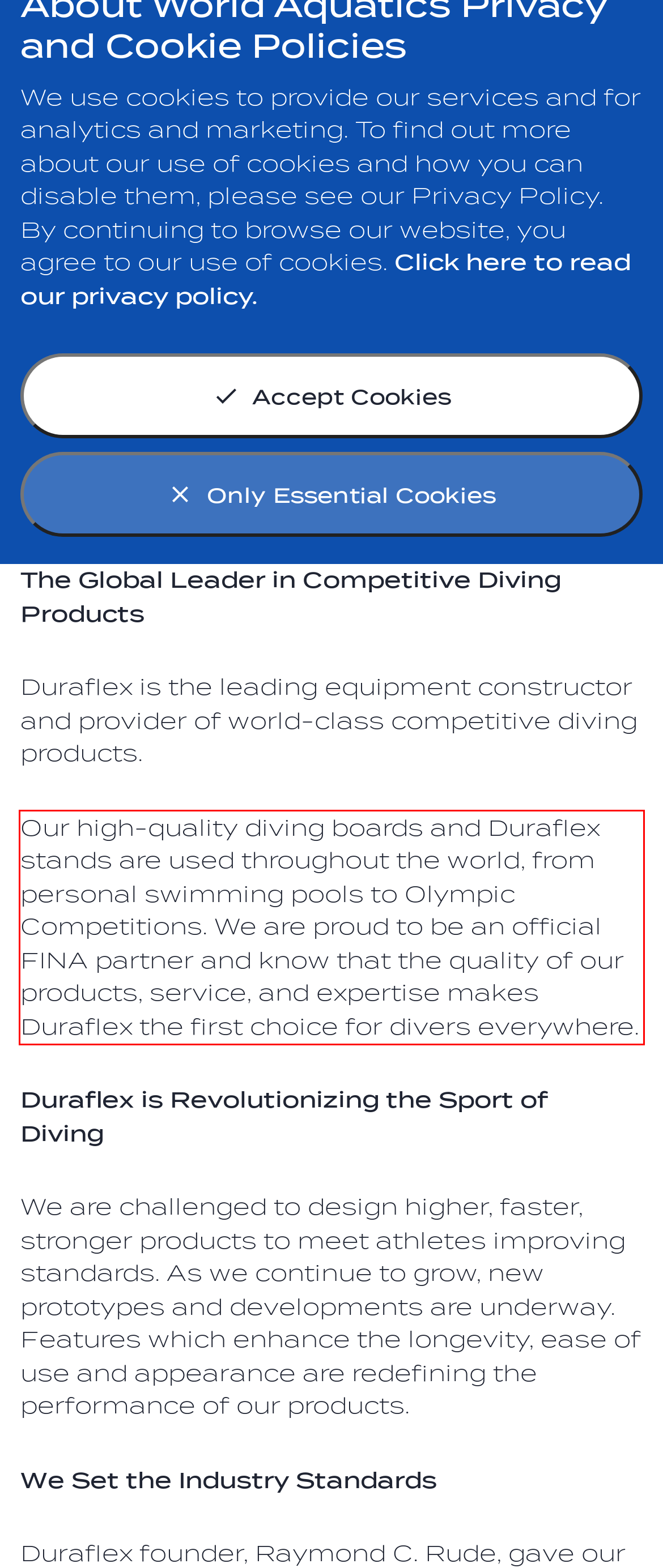Please extract the text content within the red bounding box on the webpage screenshot using OCR.

Our high-quality diving boards and Duraflex stands are used throughout the world, from personal swimming pools to Olympic Competitions. We are proud to be an official FINA partner and know that the quality of our products, service, and expertise makes Duraflex the first choice for divers everywhere.